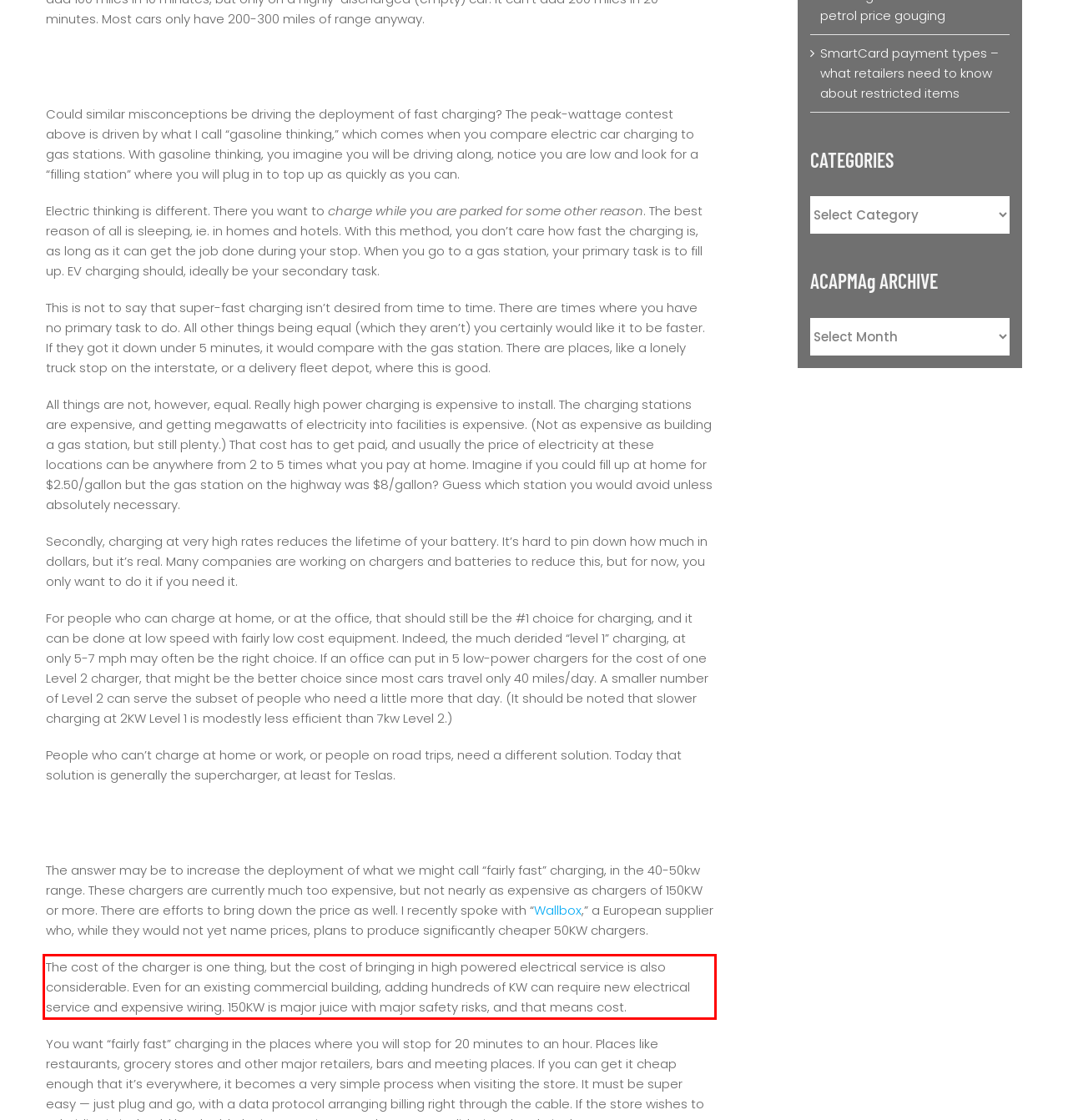Please extract the text content within the red bounding box on the webpage screenshot using OCR.

The cost of the charger is one thing, but the cost of bringing in high powered electrical service is also considerable. Even for an existing commercial building, adding hundreds of KW can require new electrical service and expensive wiring. 150KW is major juice with major safety risks, and that means cost.